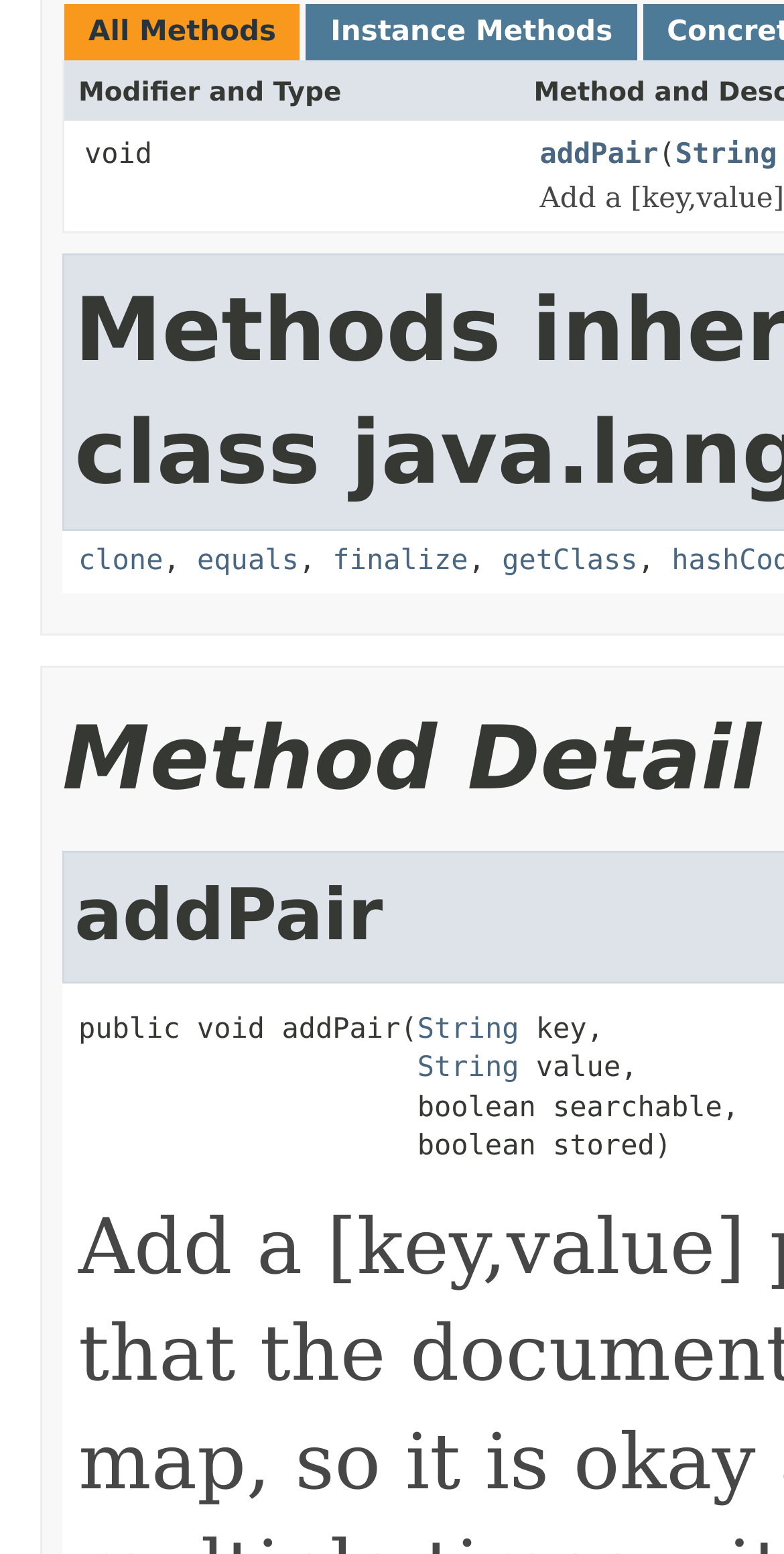Mark the bounding box of the element that matches the following description: "Instance Methods".

[0.421, 0.011, 0.781, 0.032]